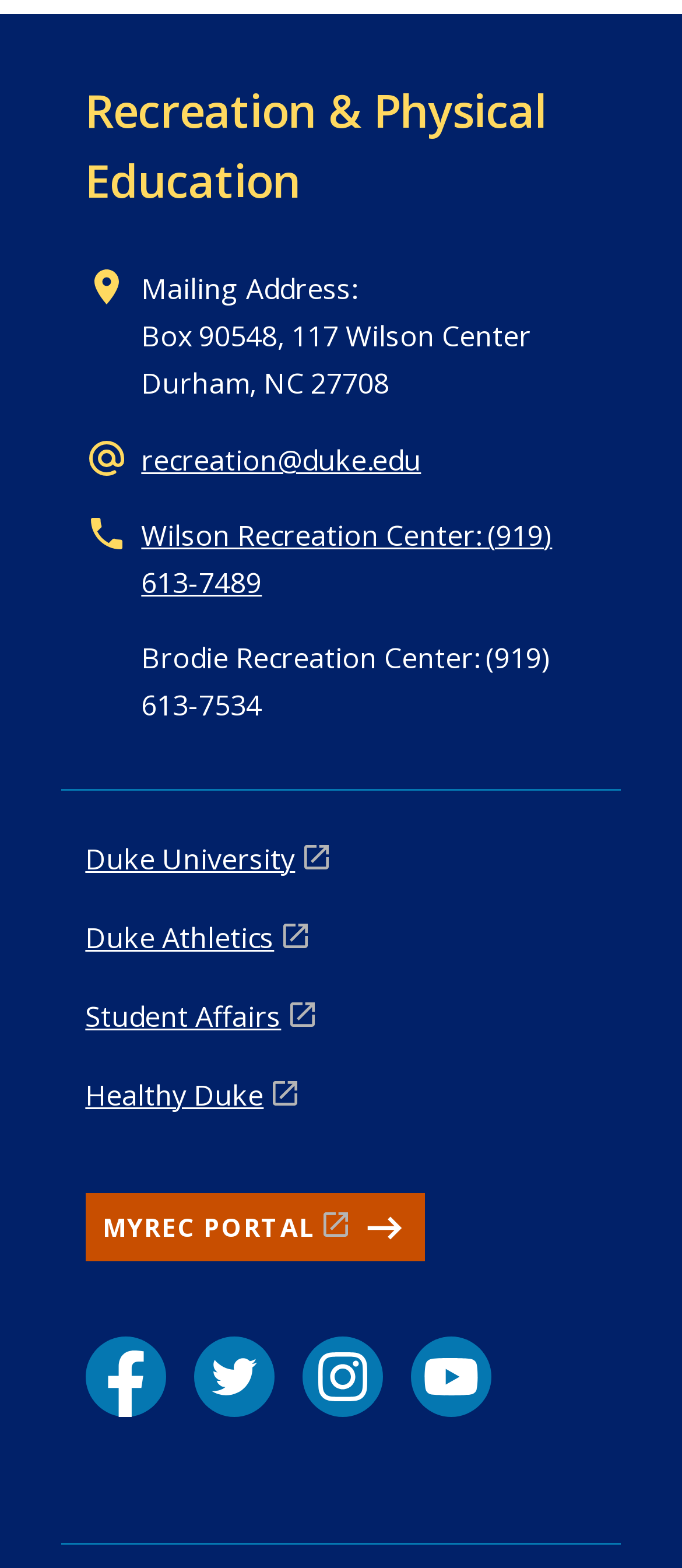Highlight the bounding box coordinates of the element that should be clicked to carry out the following instruction: "Click Recreation & Physical Education". The coordinates must be given as four float numbers ranging from 0 to 1, i.e., [left, top, right, bottom].

[0.125, 0.051, 0.802, 0.135]